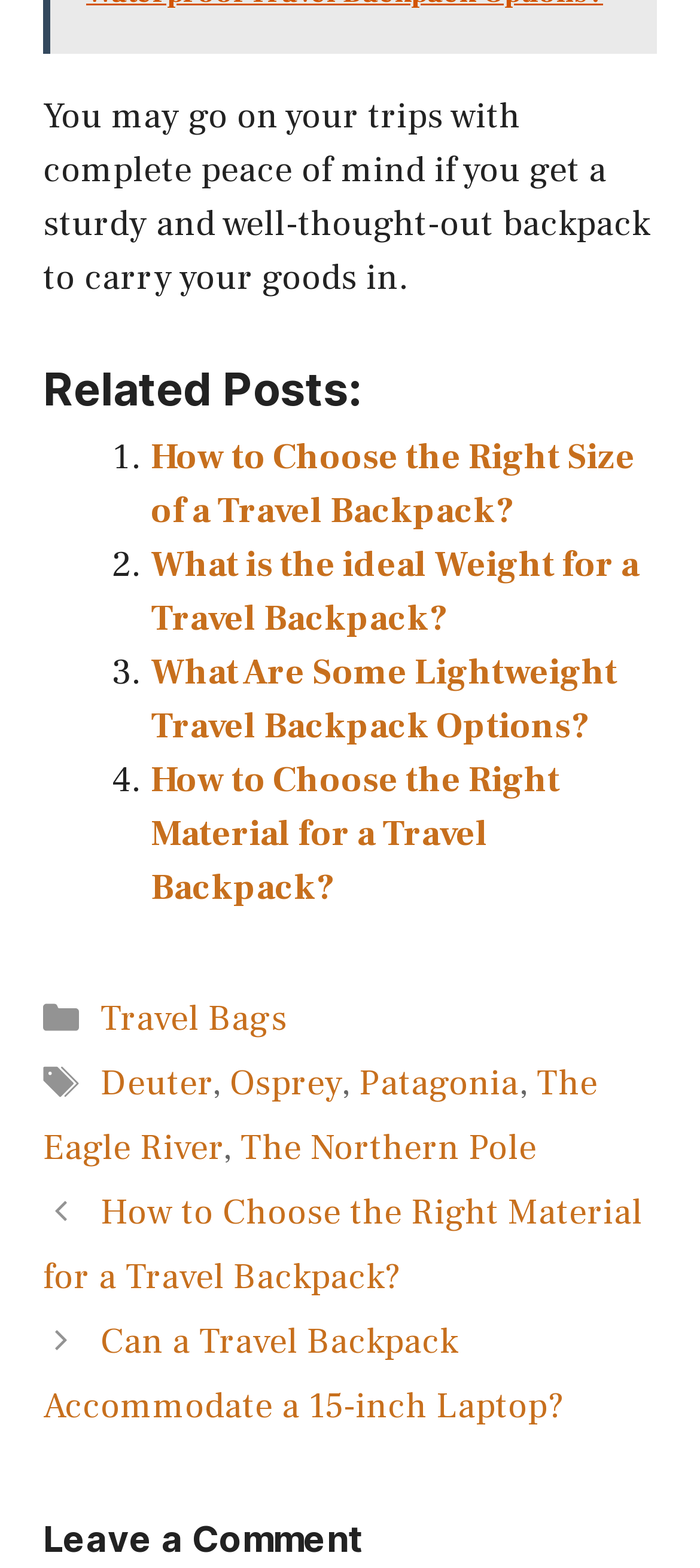How many related posts are listed?
Please elaborate on the answer to the question with detailed information.

The webpage lists four related posts, each with a link and a brief description, under the heading 'Related Posts:'.